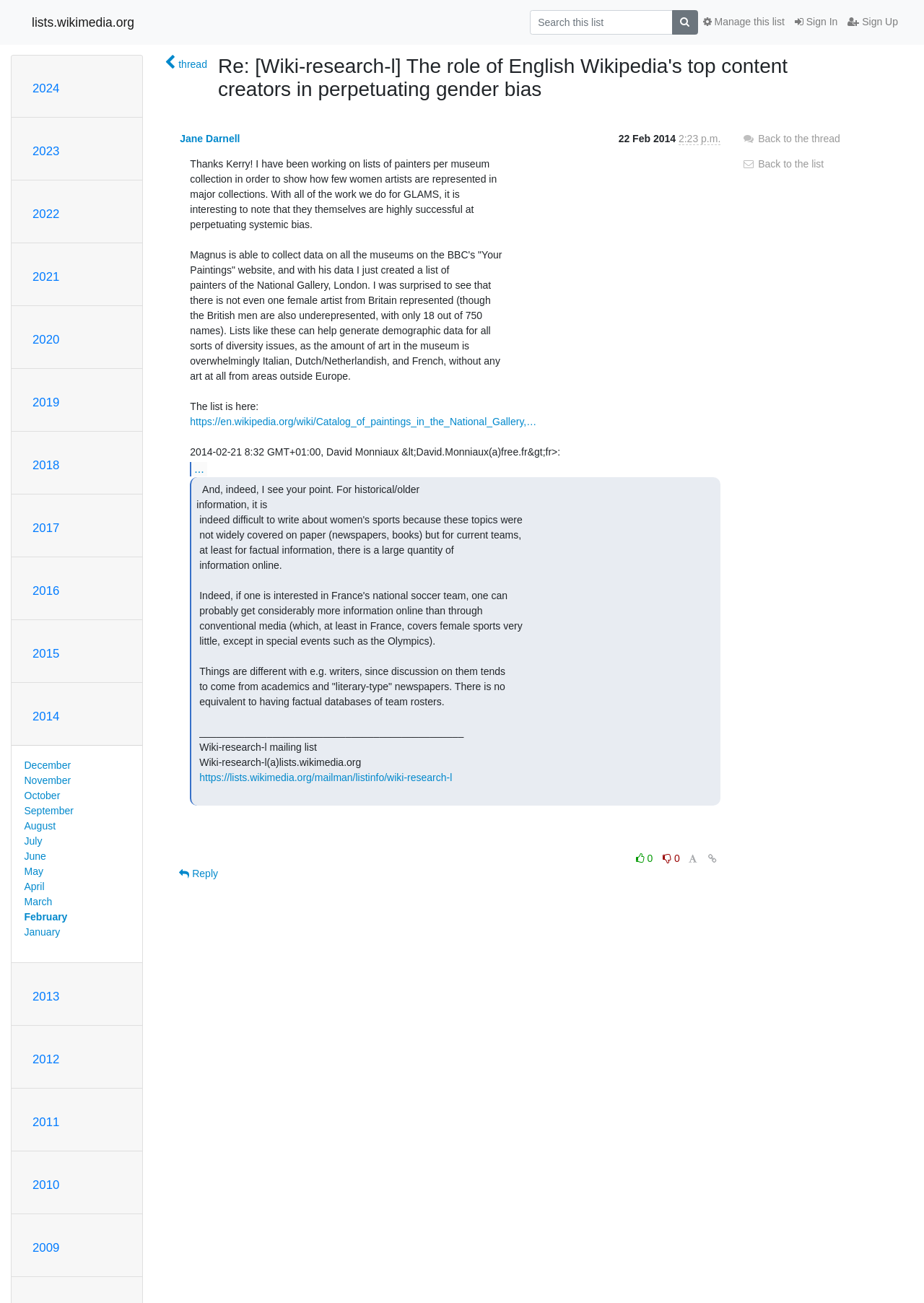What is the topic of the email thread?
Based on the screenshot, provide a one-word or short-phrase response.

Gender bias